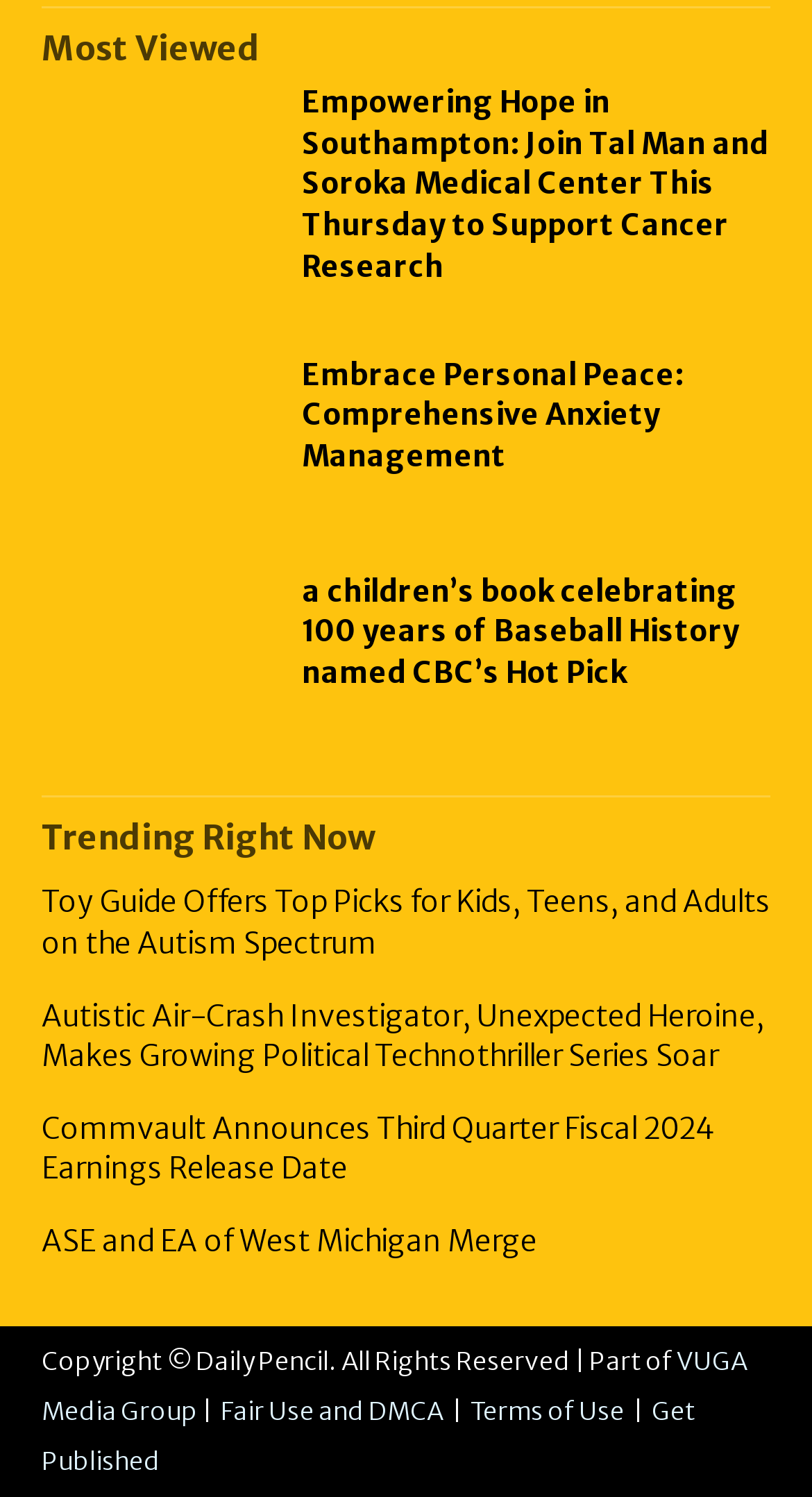What is the title of the first article?
Please respond to the question with a detailed and well-explained answer.

The first article on the webpage has a heading 'Empowering Hope in Southampton: Join Tal Man and Soroka Medical Center This Thursday to Support Cancer Research', so the title of the first article is 'Empowering Hope in Southampton'.